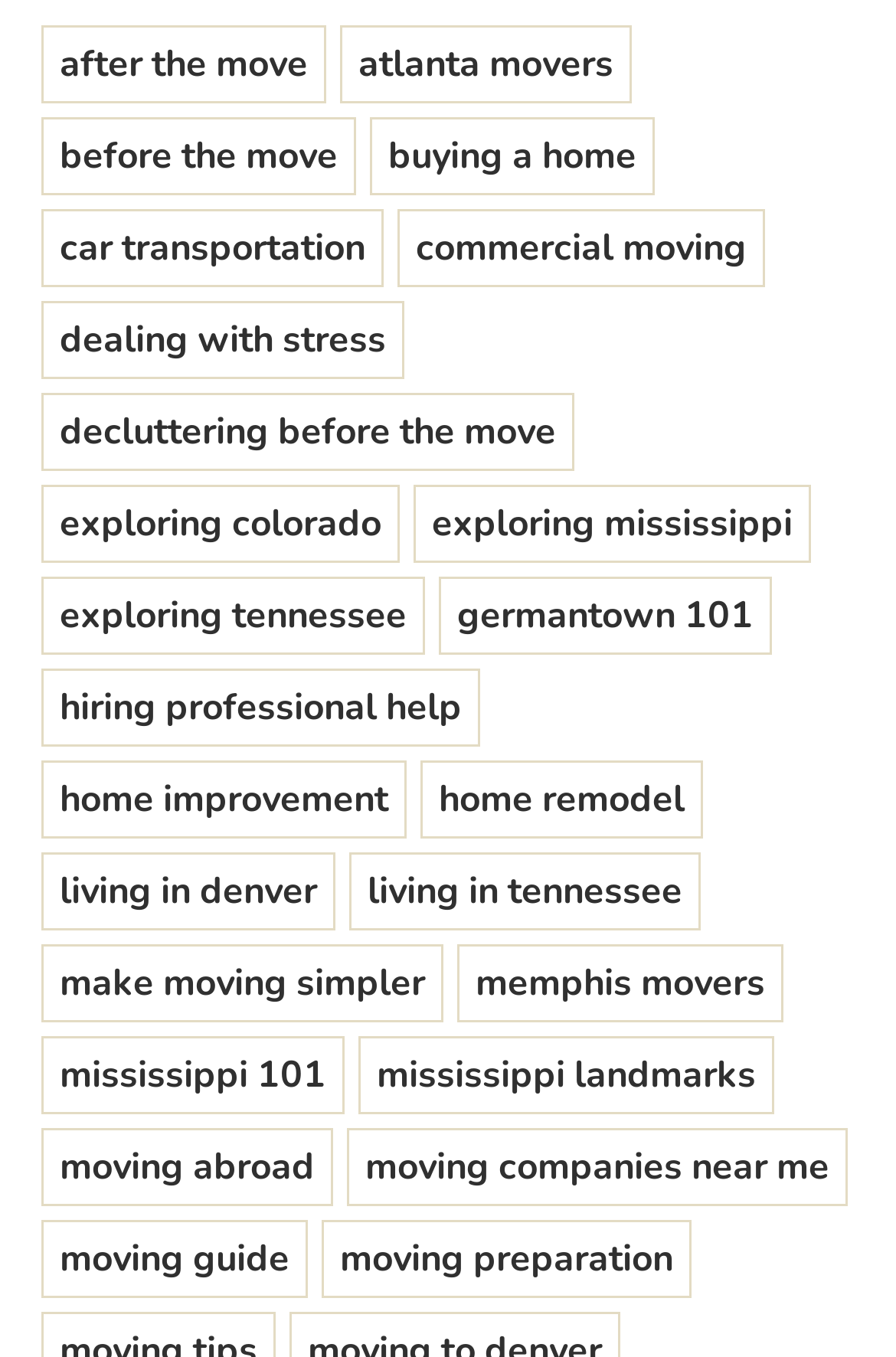How many links have a state name in their text description?
Look at the image and respond with a one-word or short phrase answer.

5